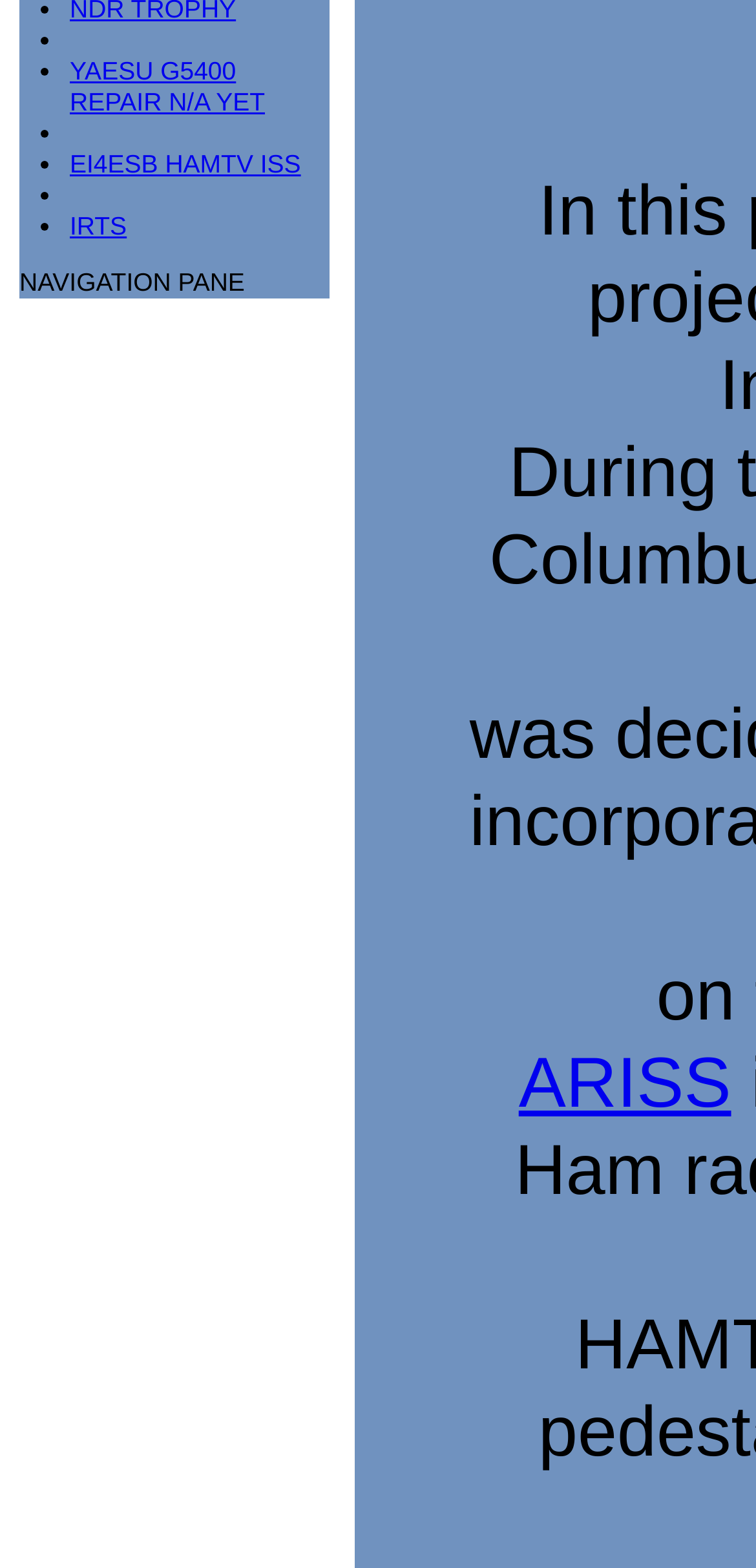Identify the bounding box coordinates for the UI element described by the following text: "YAESU G5400 REPAIR N/A YET". Provide the coordinates as four float numbers between 0 and 1, in the format [left, top, right, bottom].

[0.092, 0.036, 0.35, 0.074]